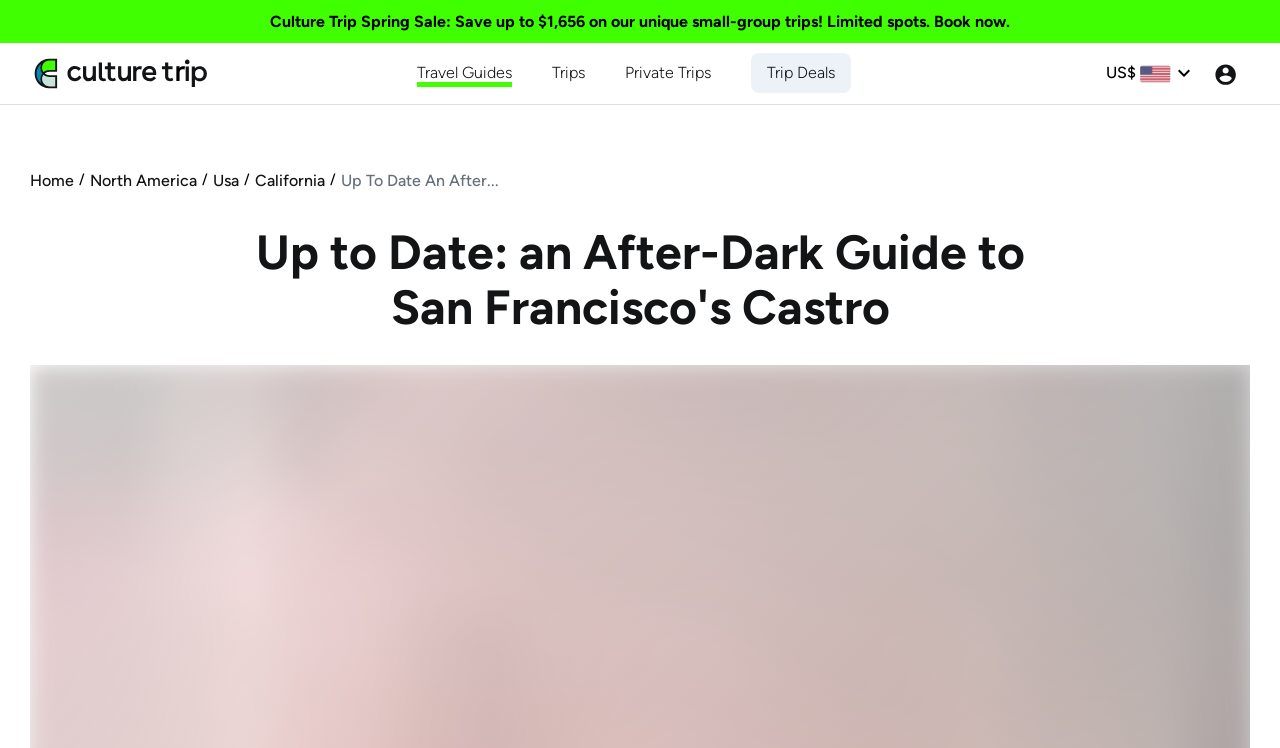What is the name of the current location in the breadcrumb navigation?
We need a detailed and exhaustive answer to the question. Please elaborate.

I examined the breadcrumb navigation links, which are 'Home', 'North America', 'Usa', 'California', and 'Up To Date An After...', and found that the current location is 'Up To Date An After...'.